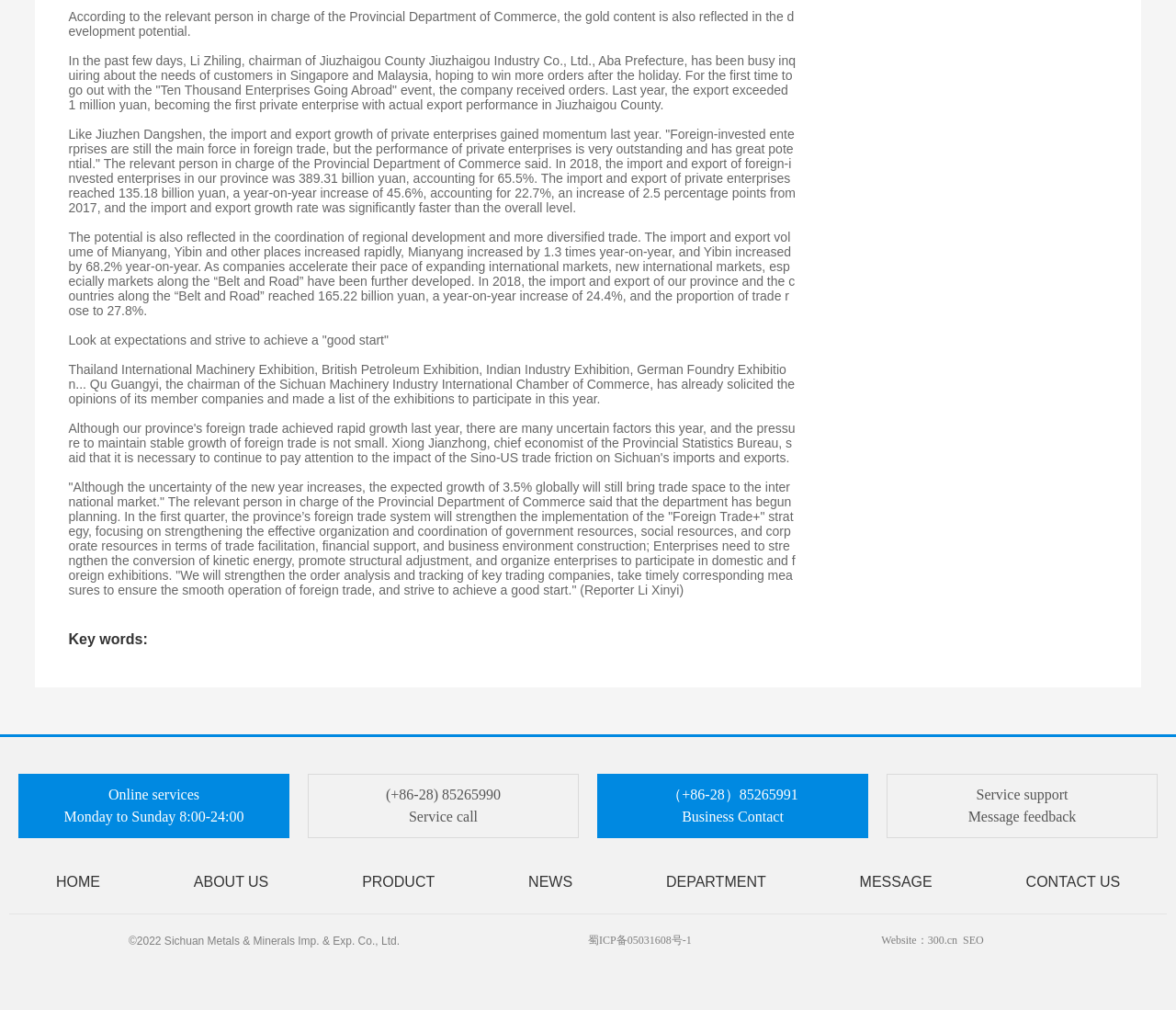What is the name of the event mentioned in the article?
Can you give a detailed and elaborate answer to the question?

The article mentions that the company received orders for the first time to go out with the 'Ten Thousand Enterprises Going Abroad' event.